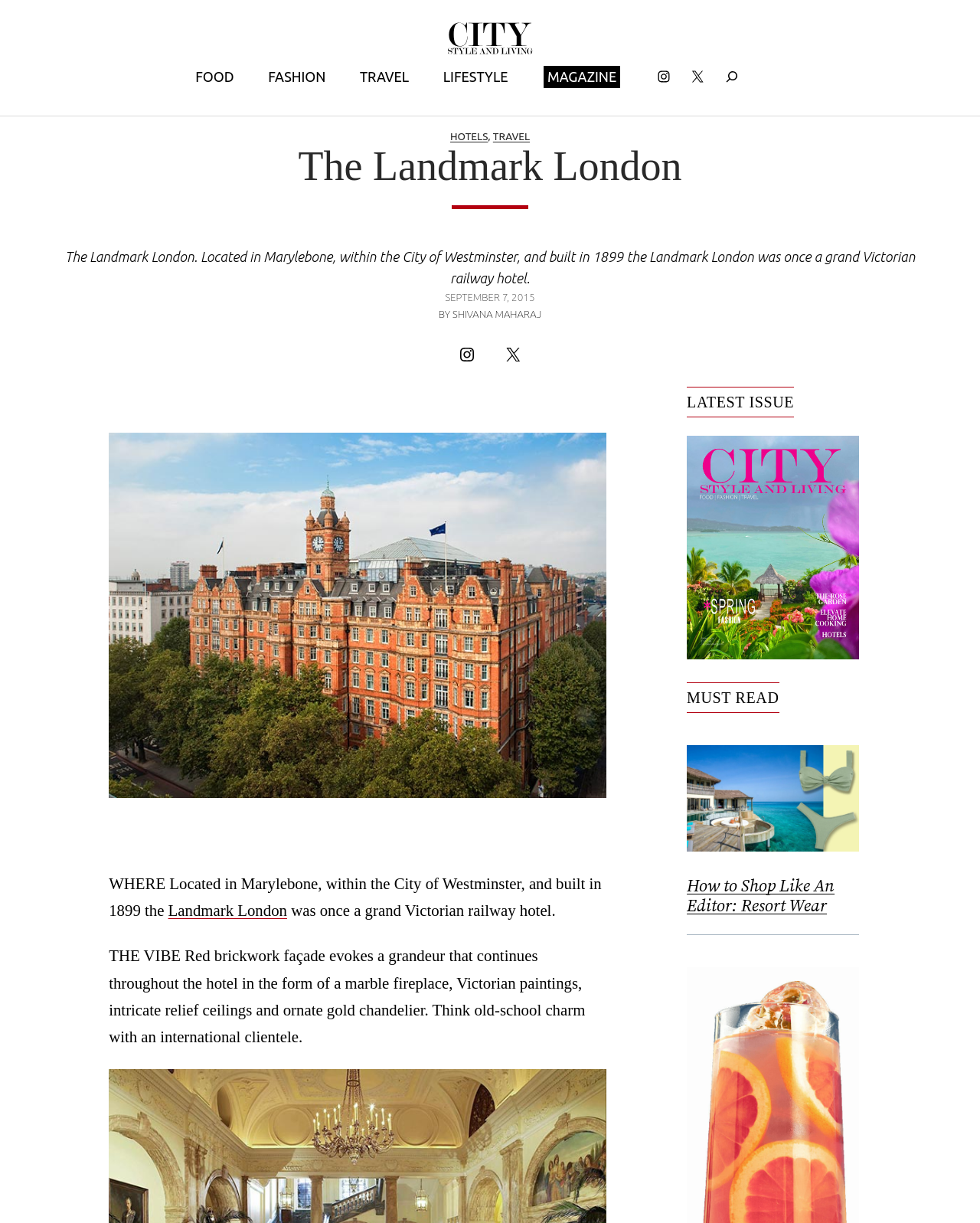What is the style of the hotel?
Using the information presented in the image, please offer a detailed response to the question.

The style of the hotel can be inferred from the static text element that describes the hotel, which reads 'The Landmark London. Located in Marylebone, within the City of Westminster, and built in 1899 the Landmark London was once a grand Victorian railway hotel.' This suggests that the hotel has a grand Victorian style.